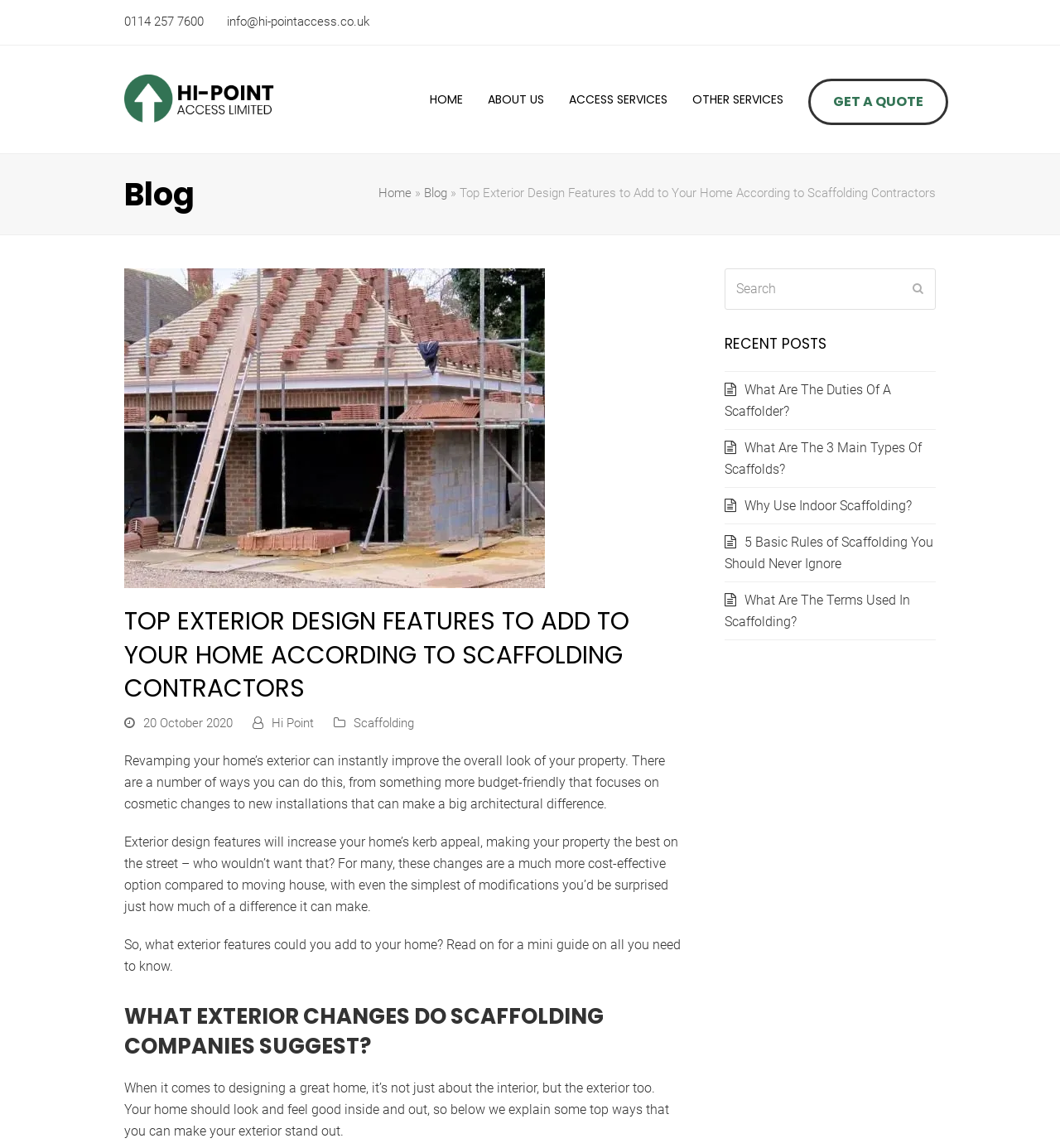What is the date of the blog post?
Relying on the image, give a concise answer in one word or a brief phrase.

20 October 2020